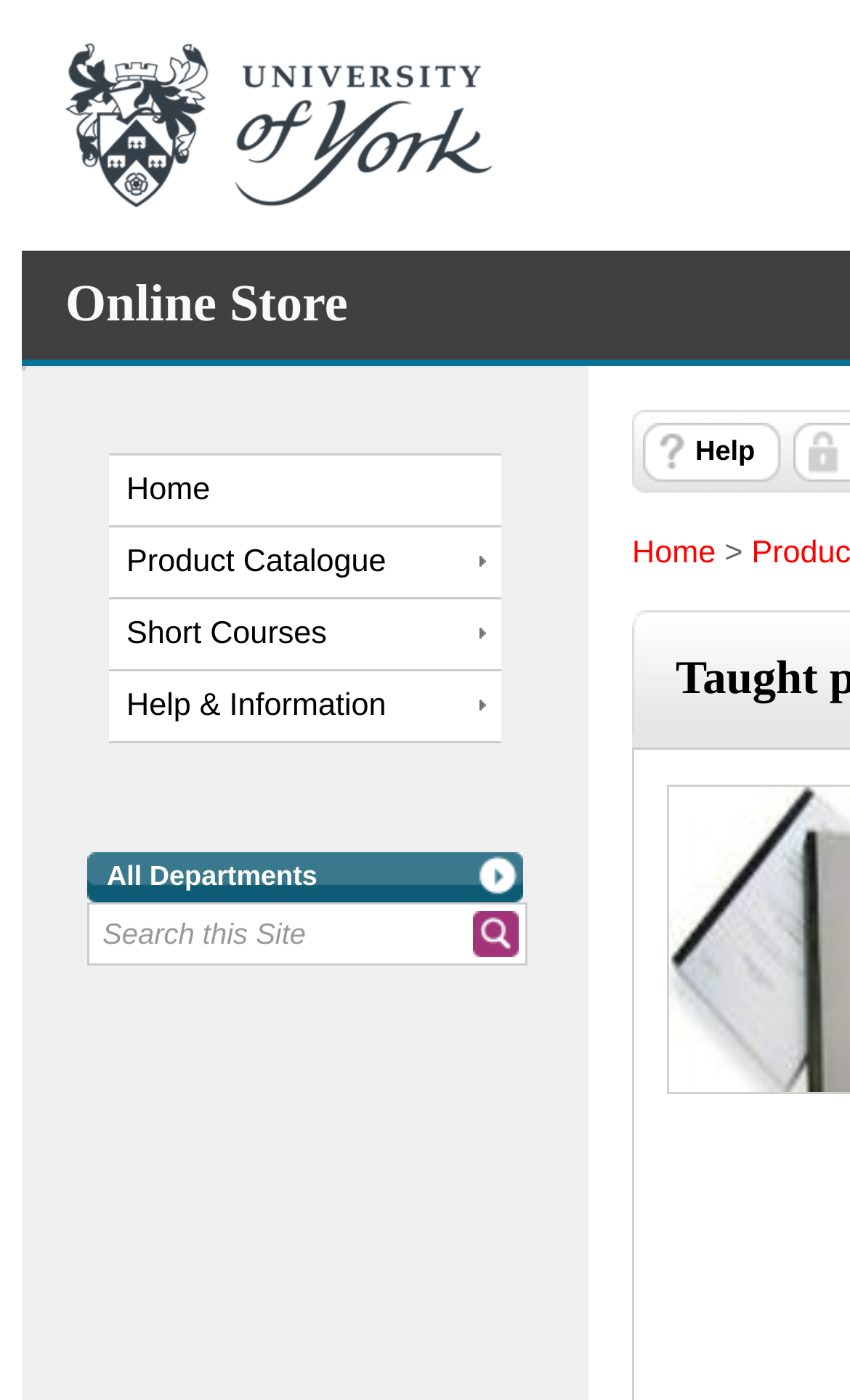Please study the image and answer the question comprehensively:
How many images are there in the top section?

There are two images in the top section of the webpage, one is the university logo and the other is a search icon.